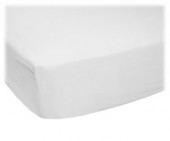Provide a single word or phrase to answer the given question: 
What is the texture of the mattress sheet?

Smooth